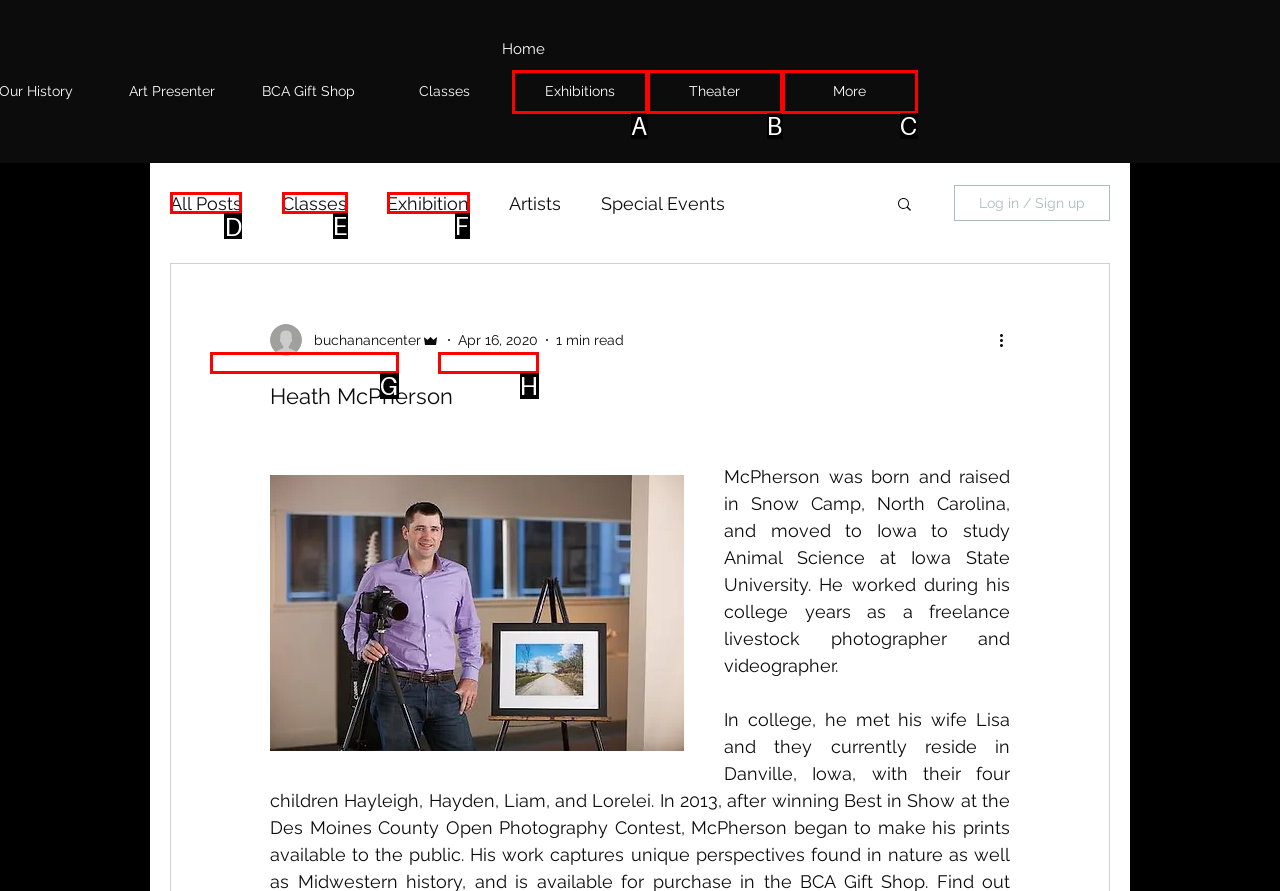Tell me which one HTML element I should click to complete the following task: view all posts Answer with the option's letter from the given choices directly.

D